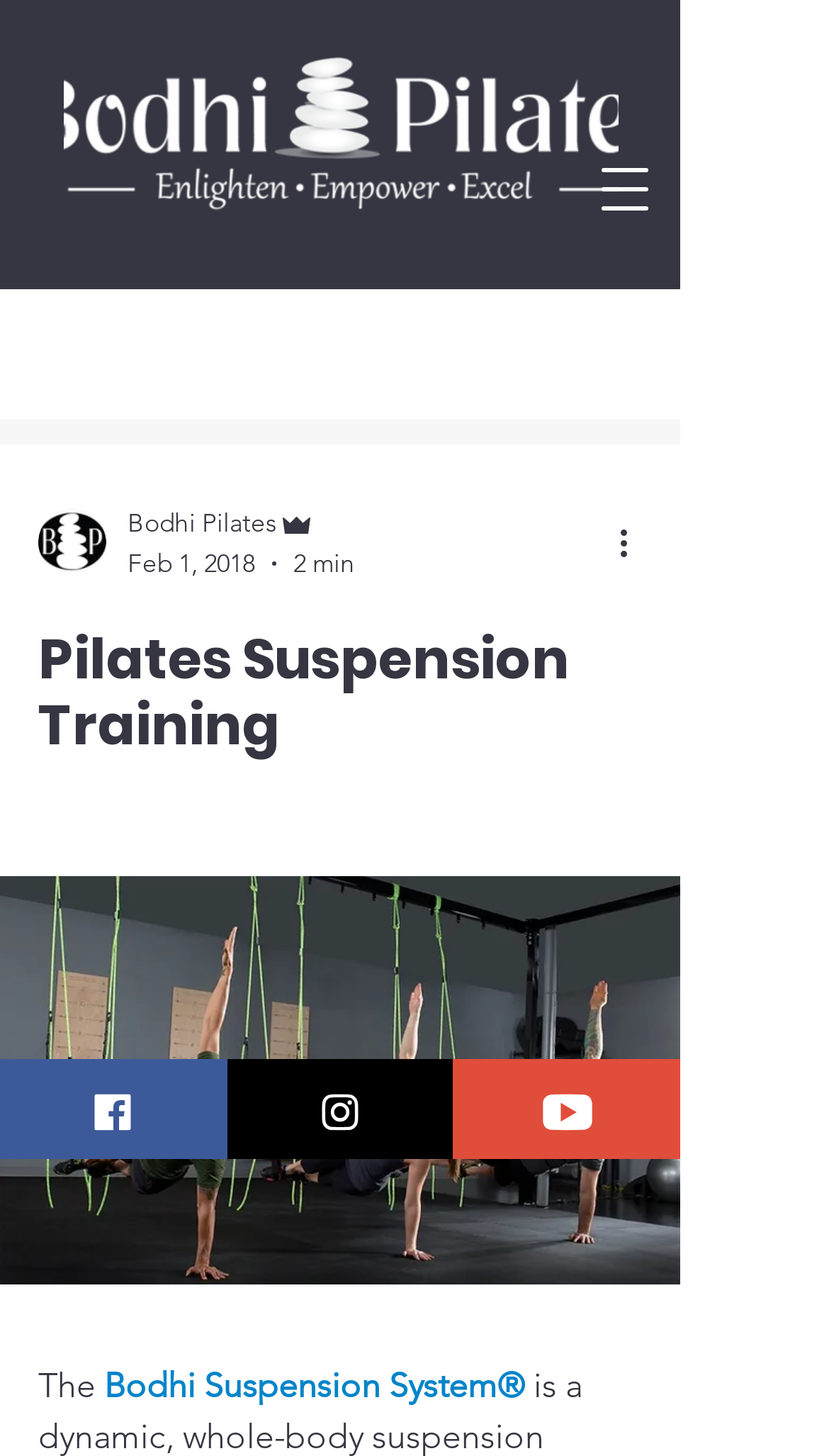Kindly provide the bounding box coordinates of the section you need to click on to fulfill the given instruction: "read the article about mortgage adviser in Belfast".

None